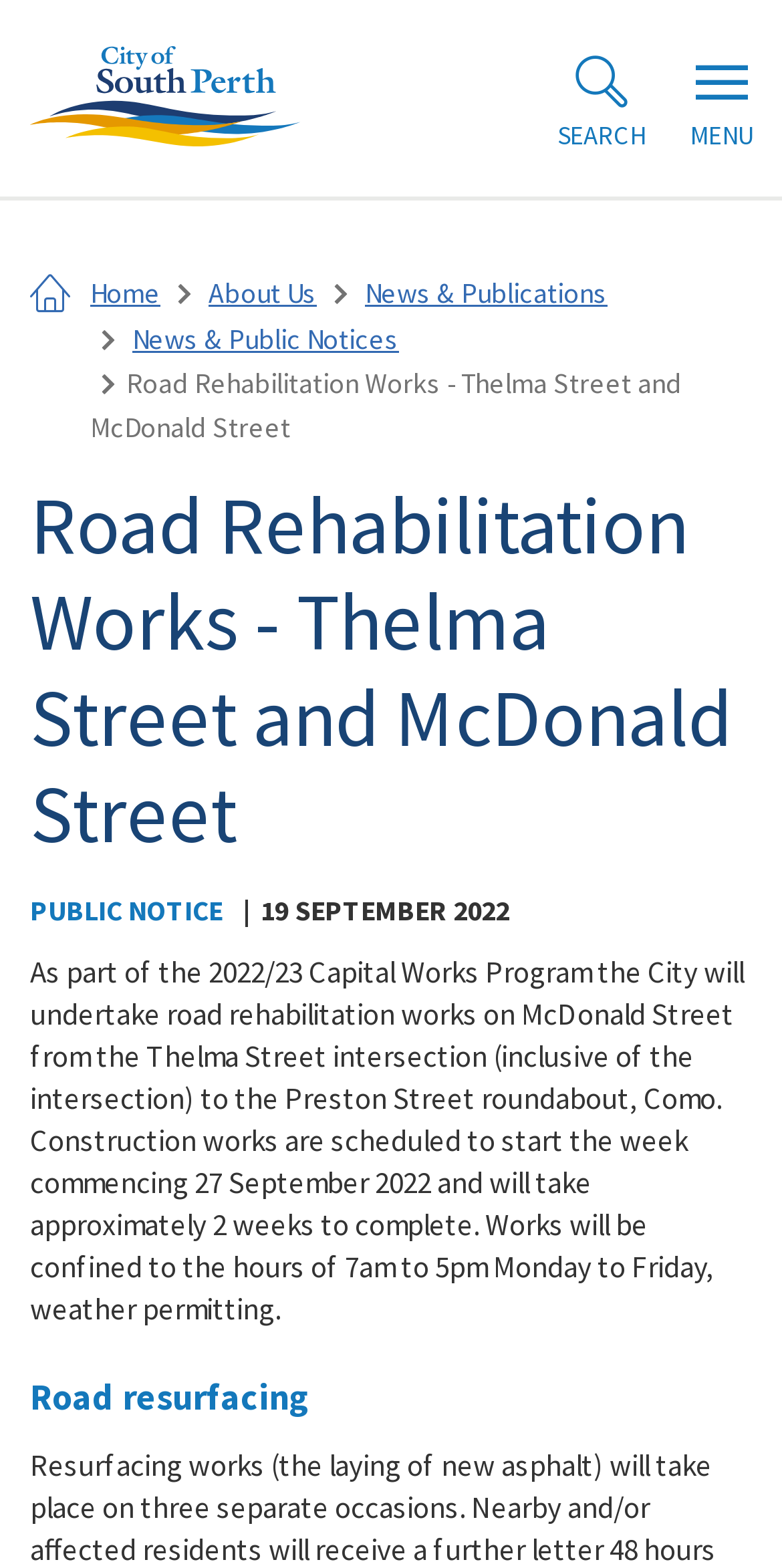What is the name of the city undertaking road rehabilitation works?
From the screenshot, supply a one-word or short-phrase answer.

City of South Perth